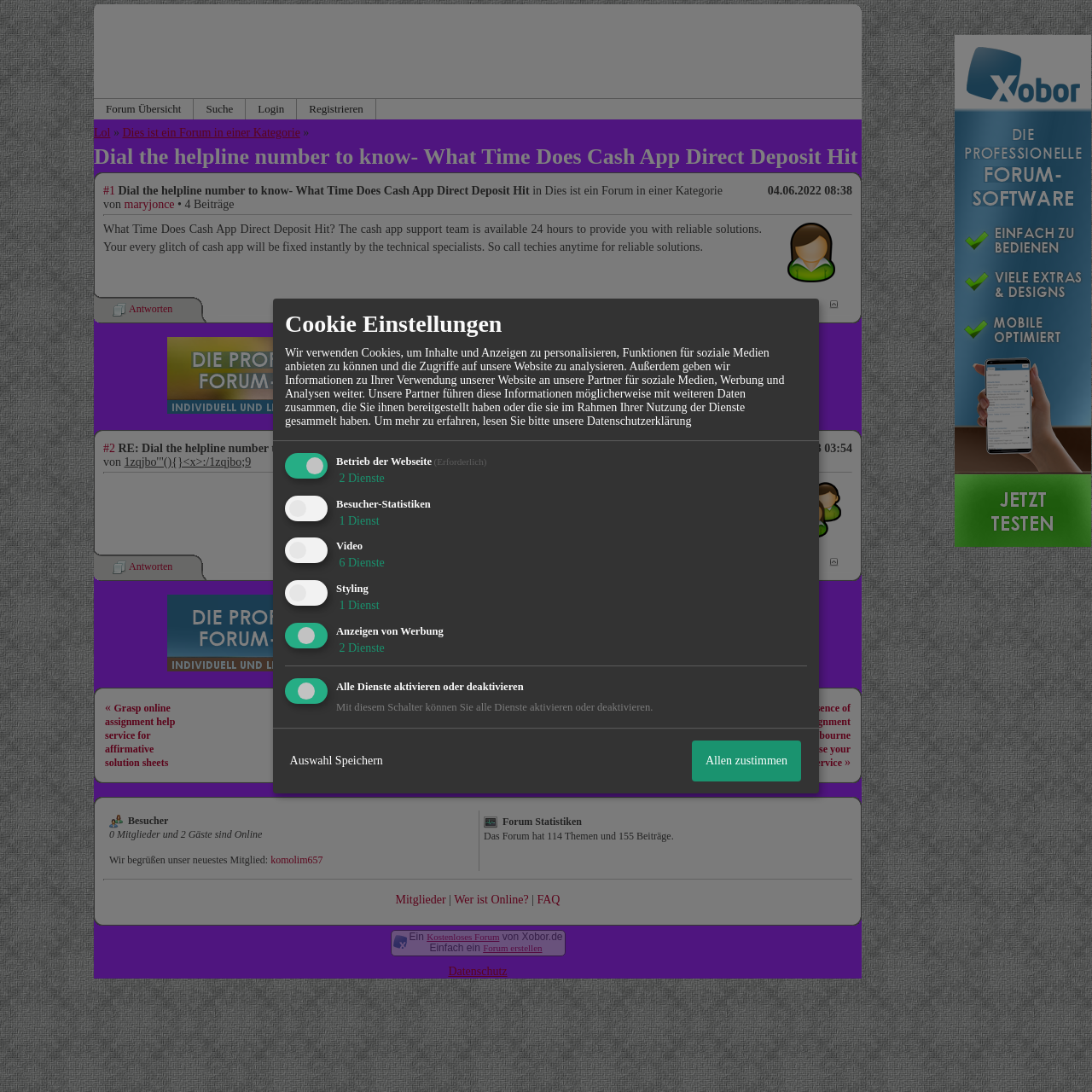Given the element description, predict the bounding box coordinates in the format (top-left x, top-left y, bottom-right x, bottom-right y), using floating point numbers between 0 and 1: 2 Dienste

[0.308, 0.588, 0.352, 0.599]